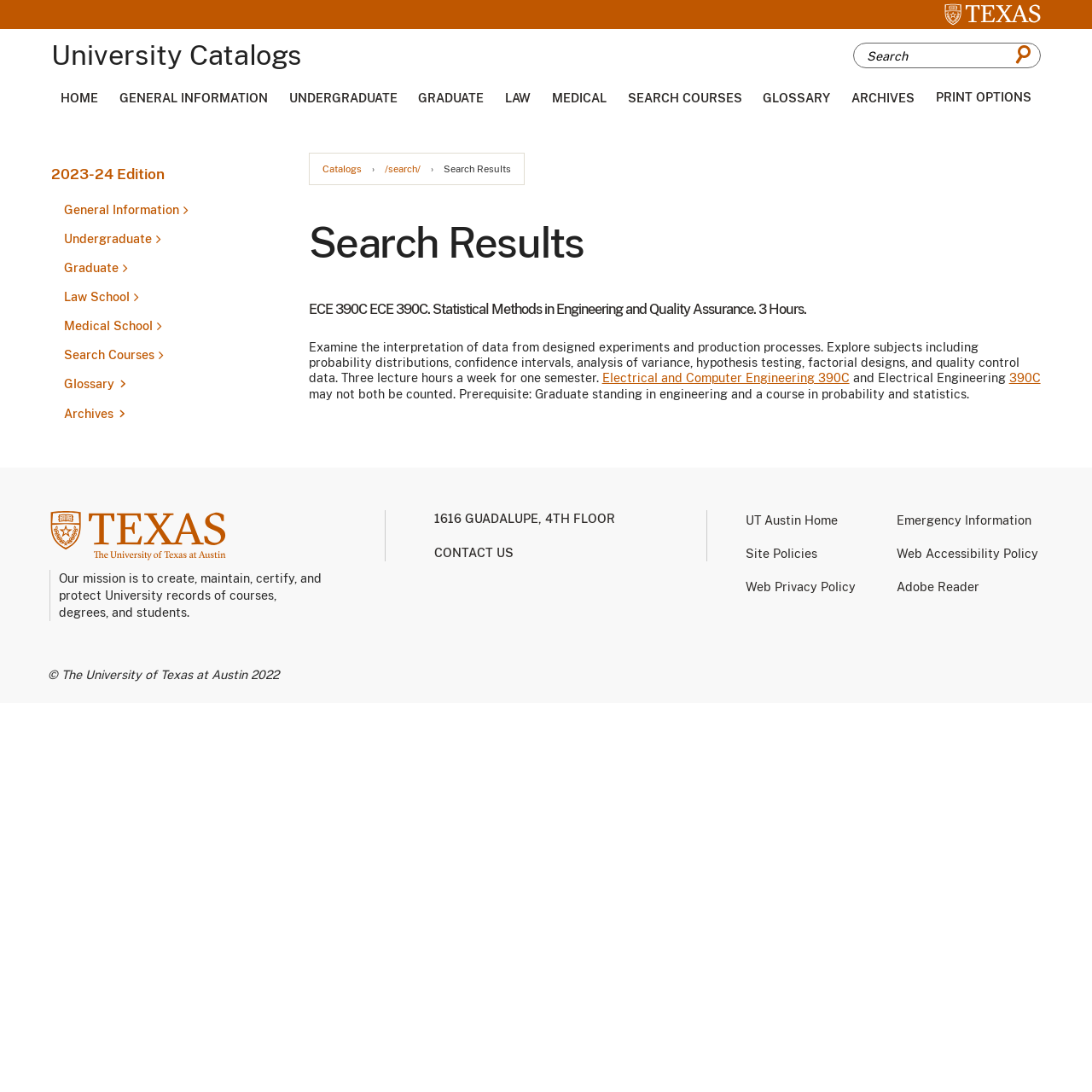Return the bounding box coordinates of the UI element that corresponds to this description: "Contact us". The coordinates must be given as four float numbers in the range of 0 and 1, [left, top, right, bottom].

[0.397, 0.5, 0.478, 0.512]